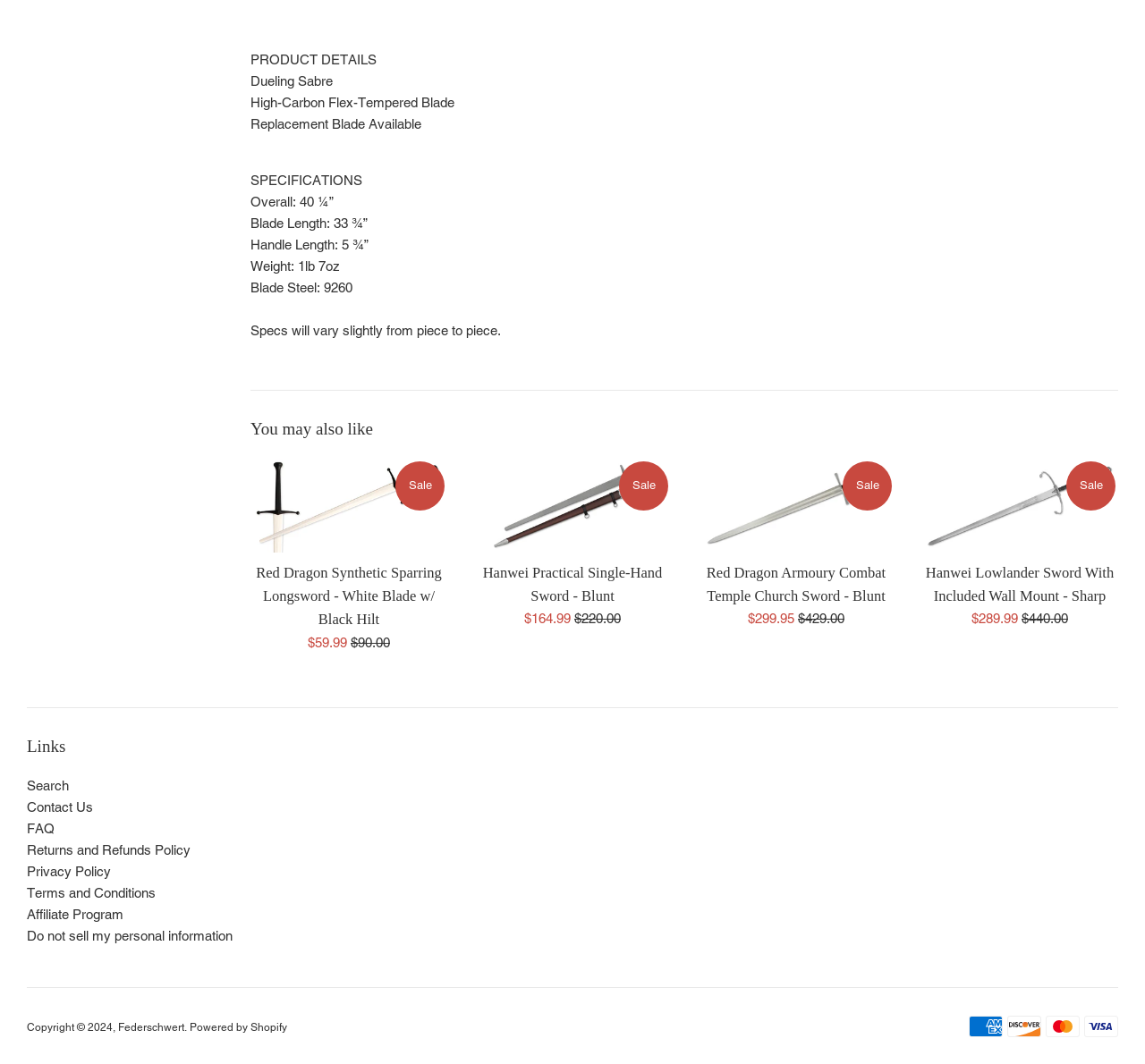Determine the bounding box coordinates for the UI element described. Format the coordinates as (top-left x, top-left y, bottom-right x, bottom-right y) and ensure all values are between 0 and 1. Element description: Terms and Conditions

[0.023, 0.832, 0.136, 0.847]